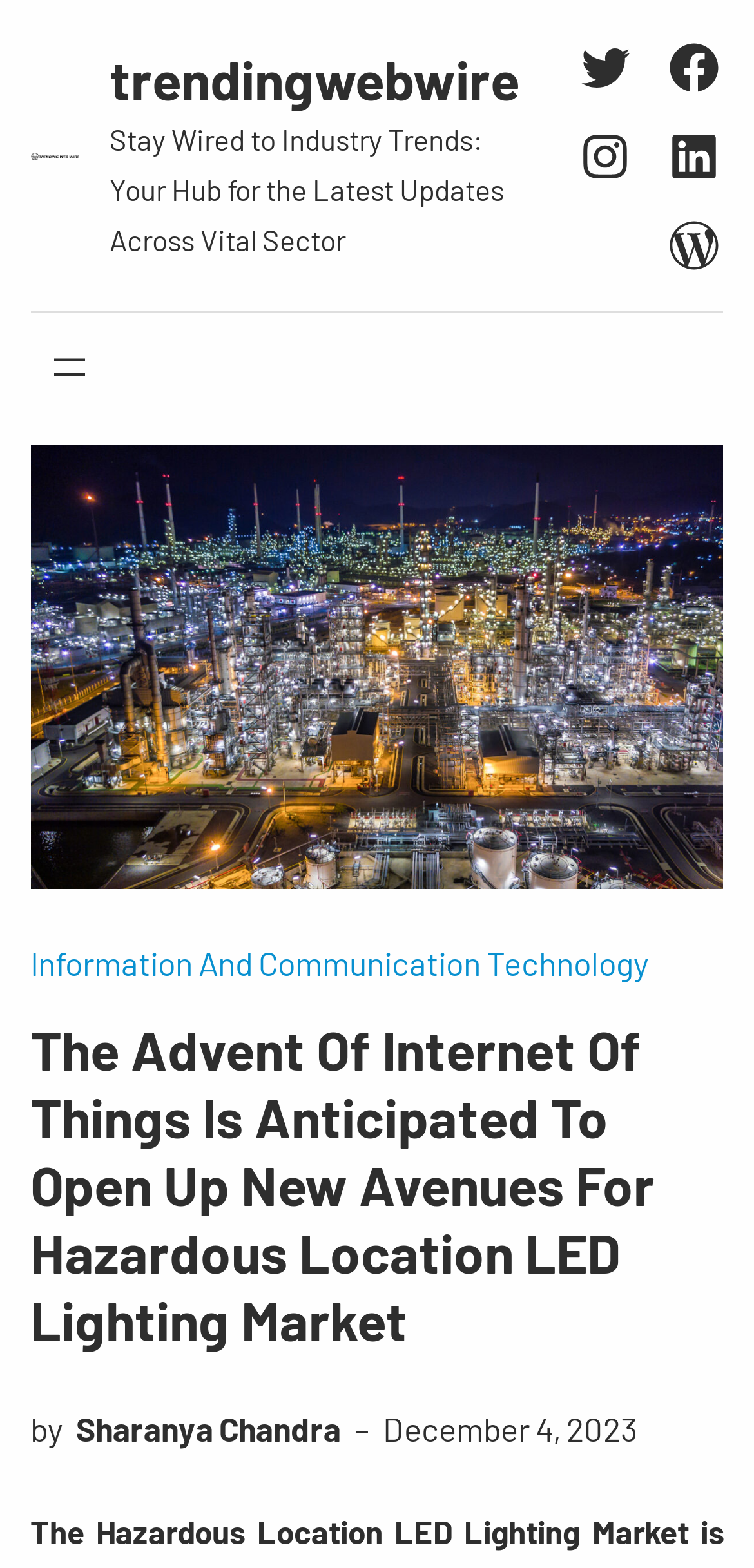Can you find the bounding box coordinates for the UI element given this description: "Information And Communication Technology"? Provide the coordinates as four float numbers between 0 and 1: [left, top, right, bottom].

[0.04, 0.601, 0.86, 0.626]